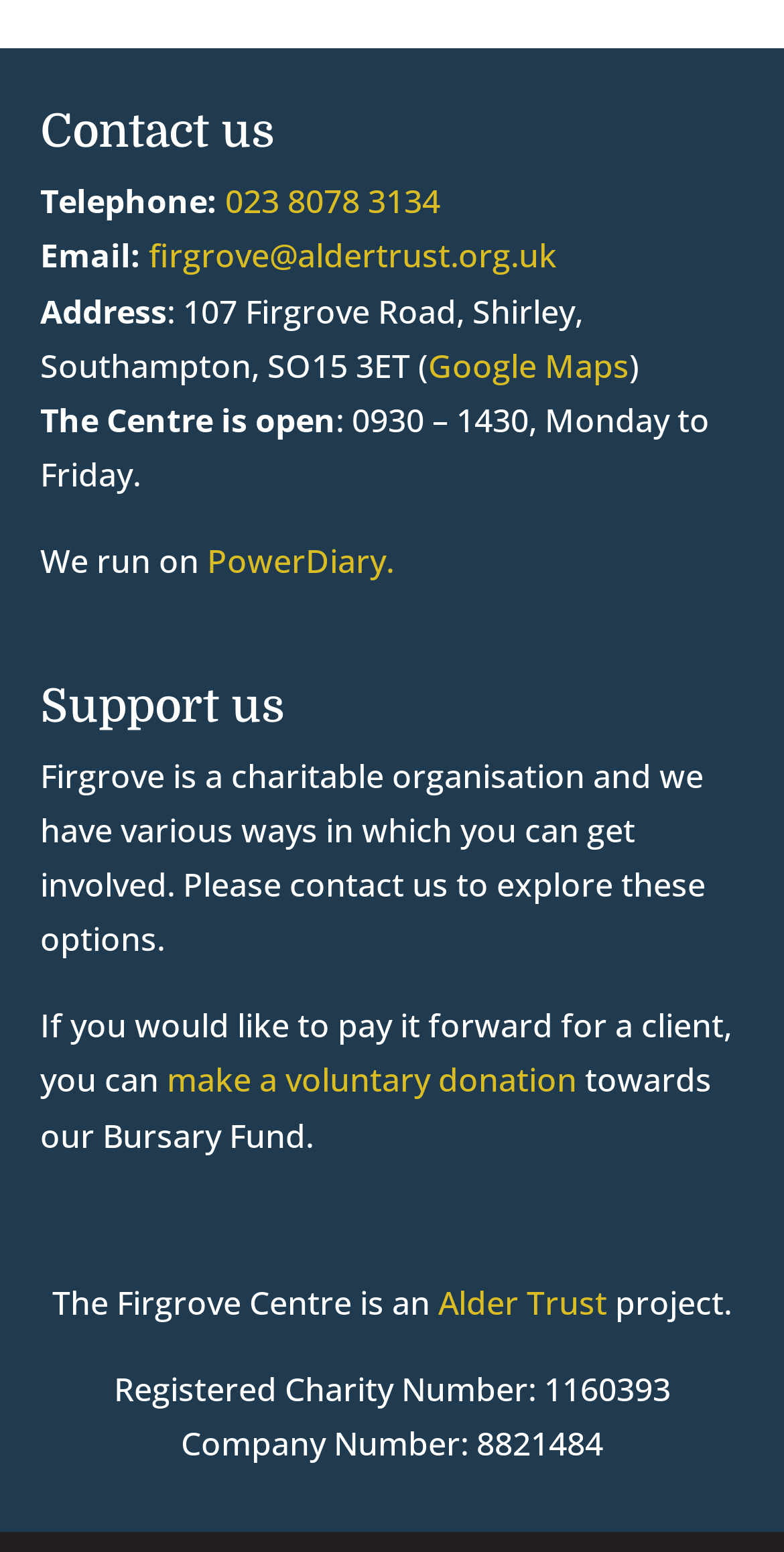Respond to the question with just a single word or phrase: 
What is the charity number of Firgrove Centre?

1160393